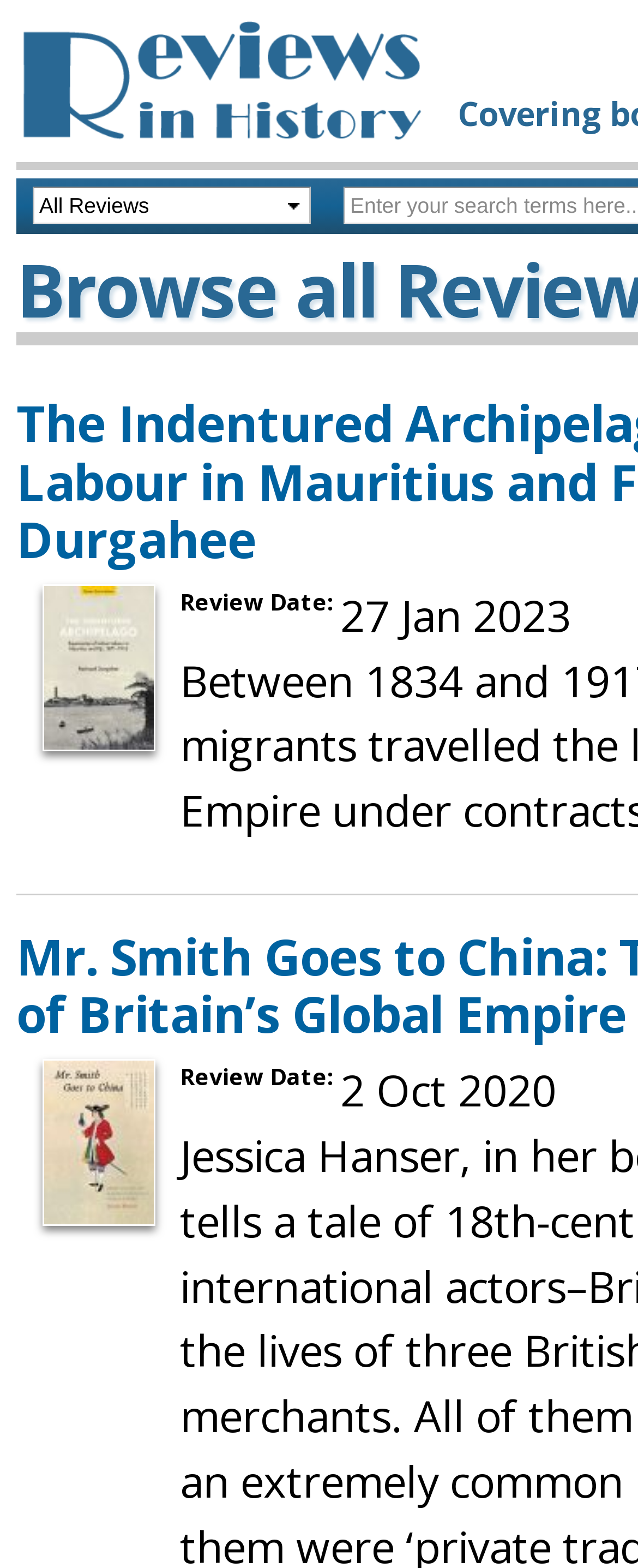Please reply with a single word or brief phrase to the question: 
What is the logo of the website?

Reviews in History logo